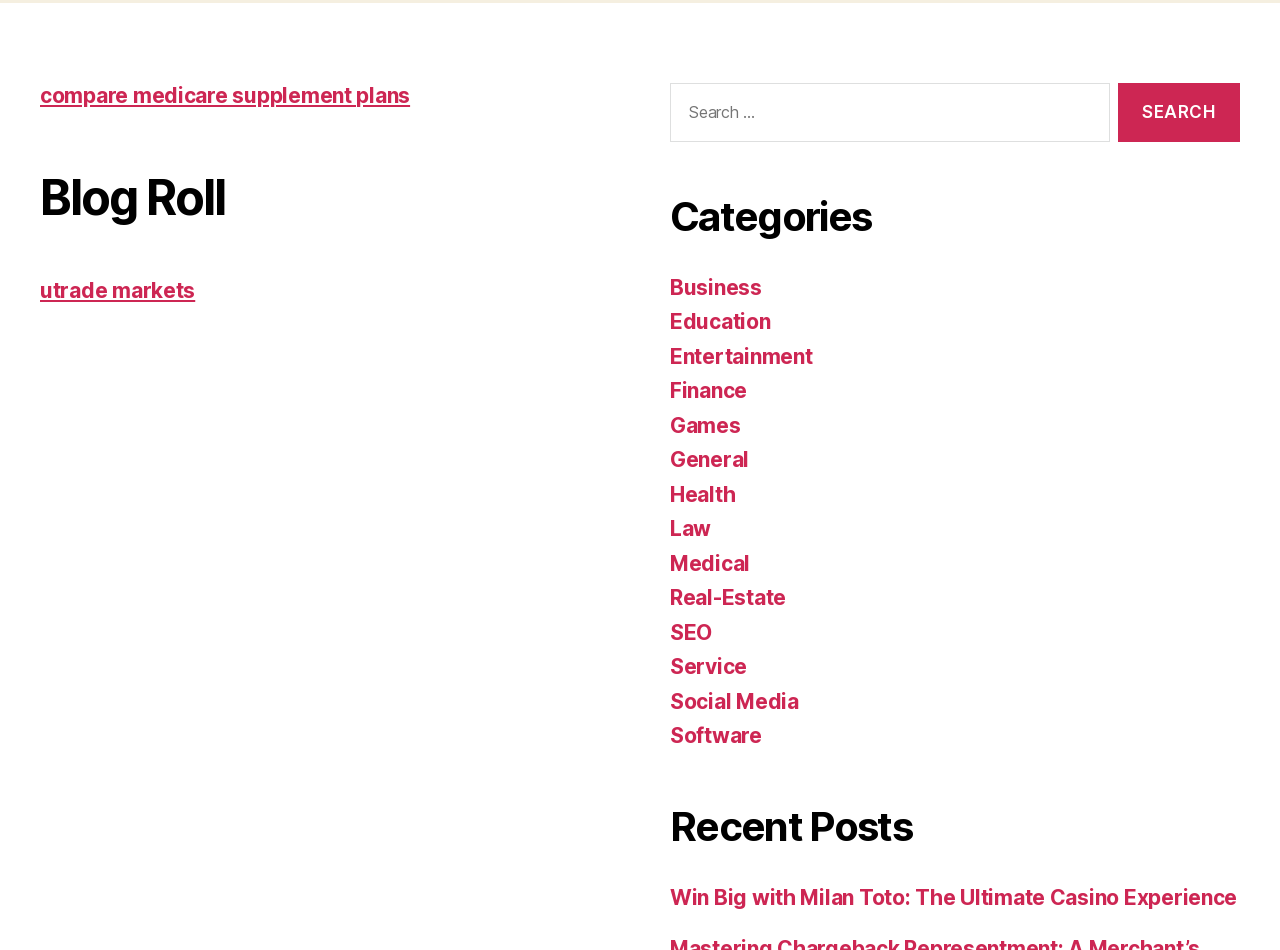Please find the bounding box coordinates of the section that needs to be clicked to achieve this instruction: "Compare Medicare supplement plans".

[0.031, 0.087, 0.32, 0.114]